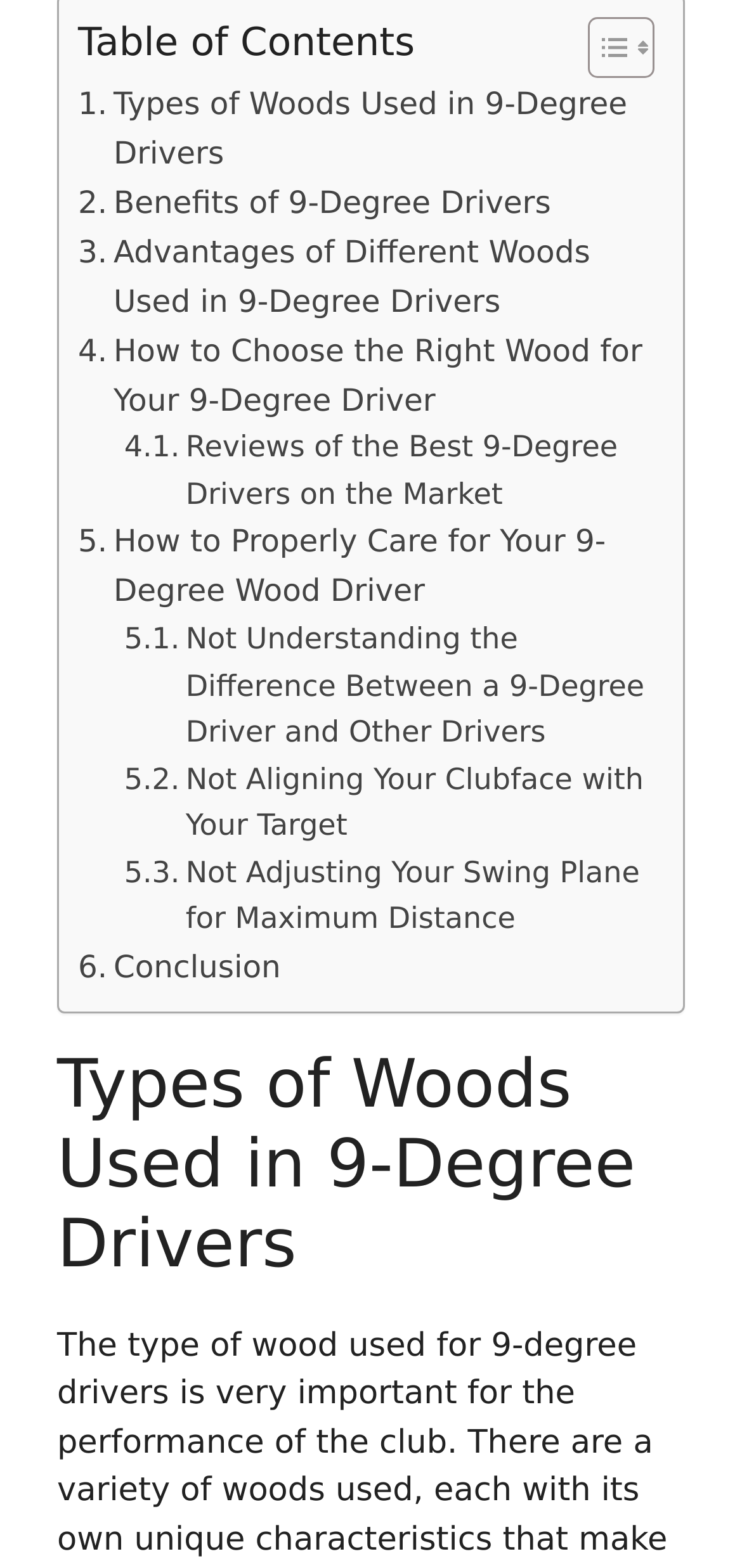How many links are in the table of contents?
Carefully analyze the image and provide a detailed answer to the question.

I counted the number of links under the 'Table of Contents' section, and there are 9 links in total.